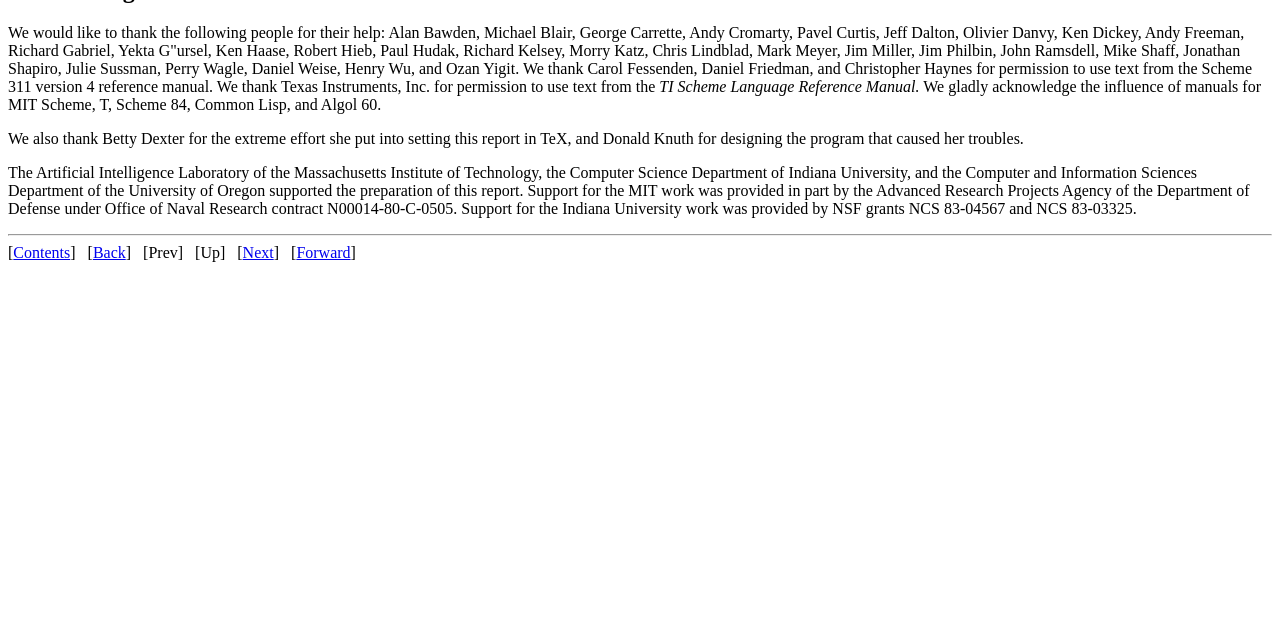Based on the description "Back", find the bounding box of the specified UI element.

[0.073, 0.38, 0.098, 0.407]